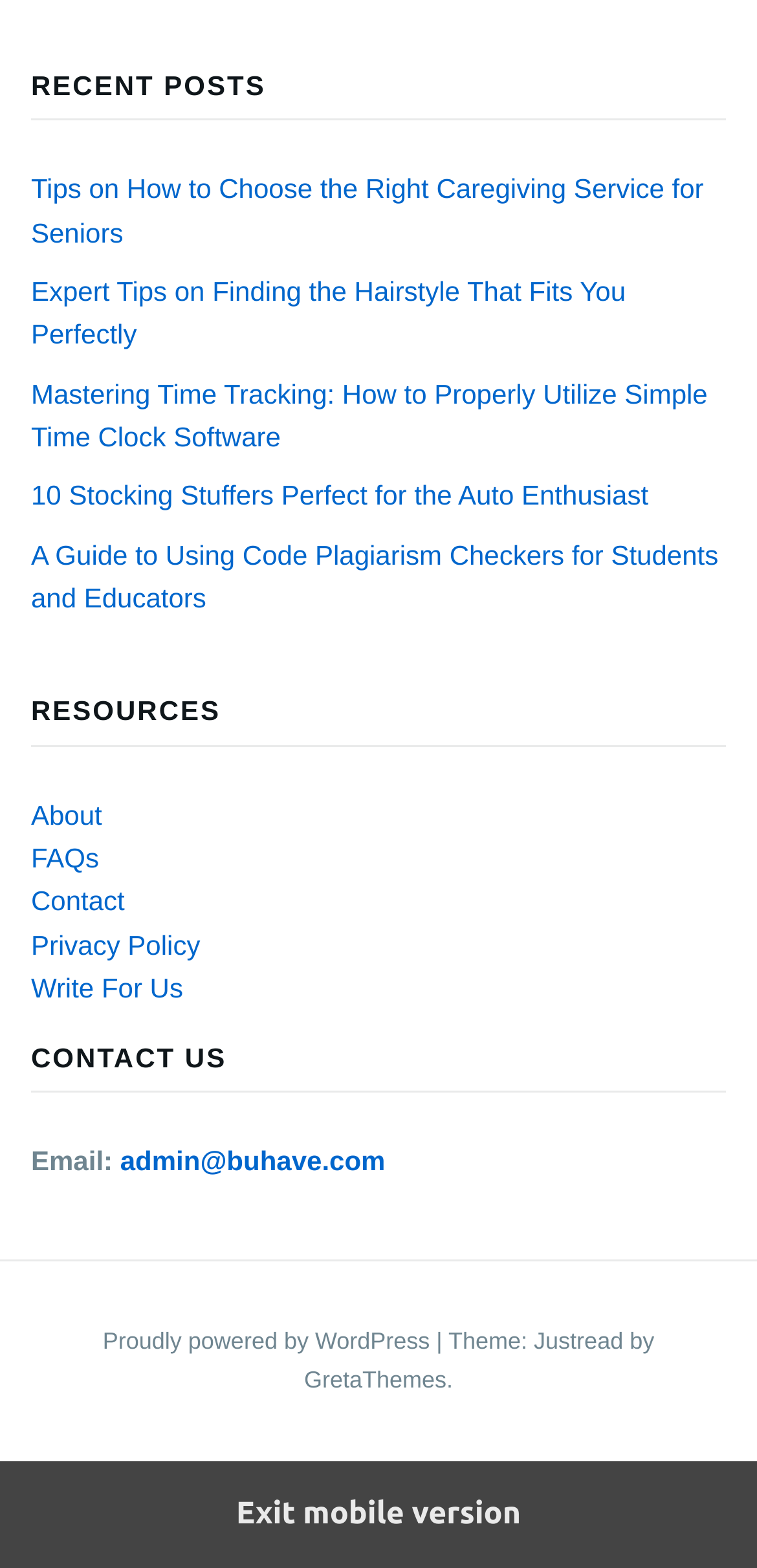Find the bounding box coordinates of the element I should click to carry out the following instruction: "View CONTACT US".

None